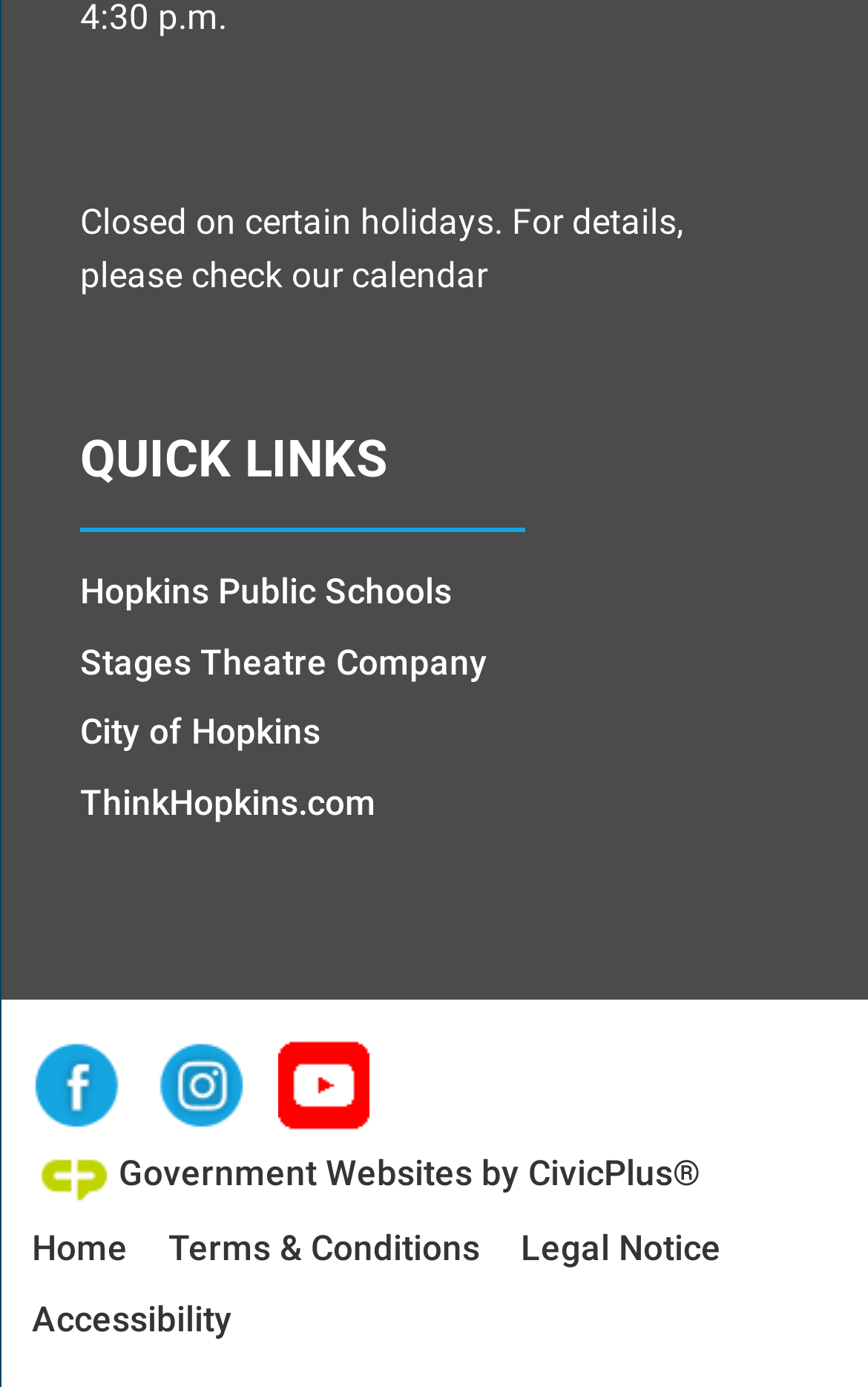Use a single word or phrase to respond to the question:
What is the purpose of the QUICK LINKS section?

Provide quick access to related websites